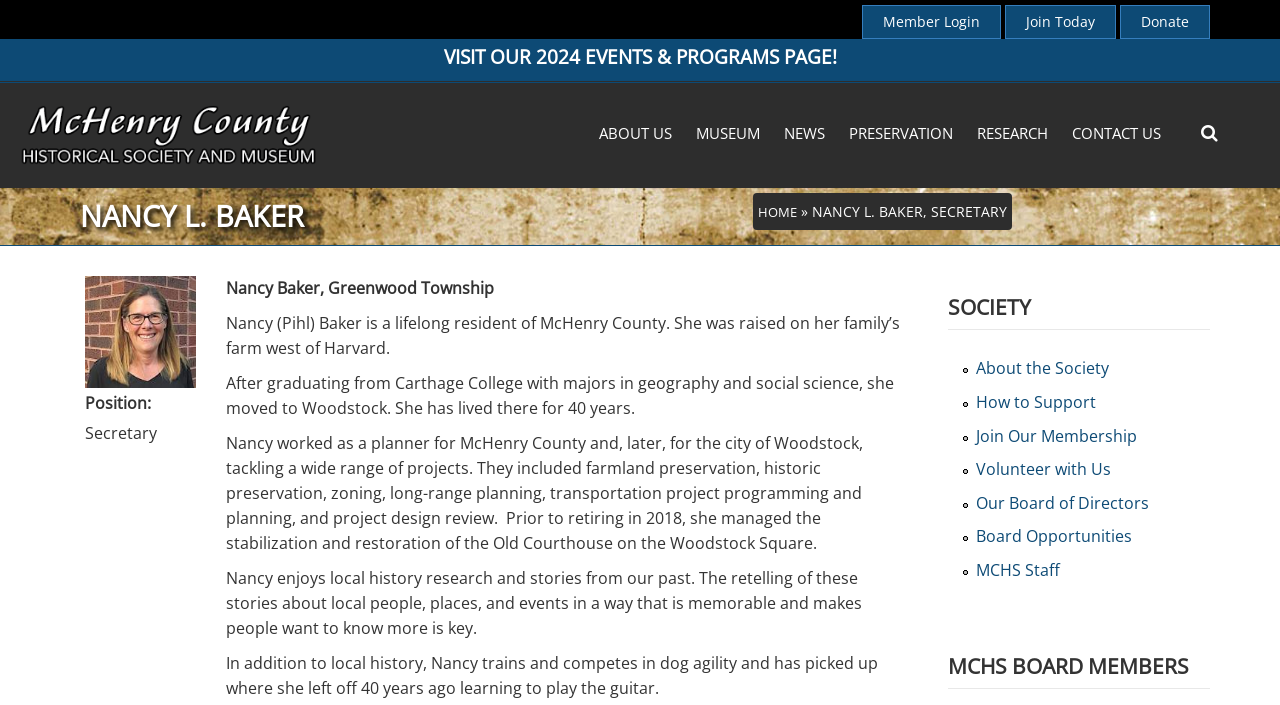Can you find the bounding box coordinates for the UI element given this description: "News"? Provide the coordinates as four float numbers between 0 and 1: [left, top, right, bottom].

[0.605, 0.163, 0.652, 0.214]